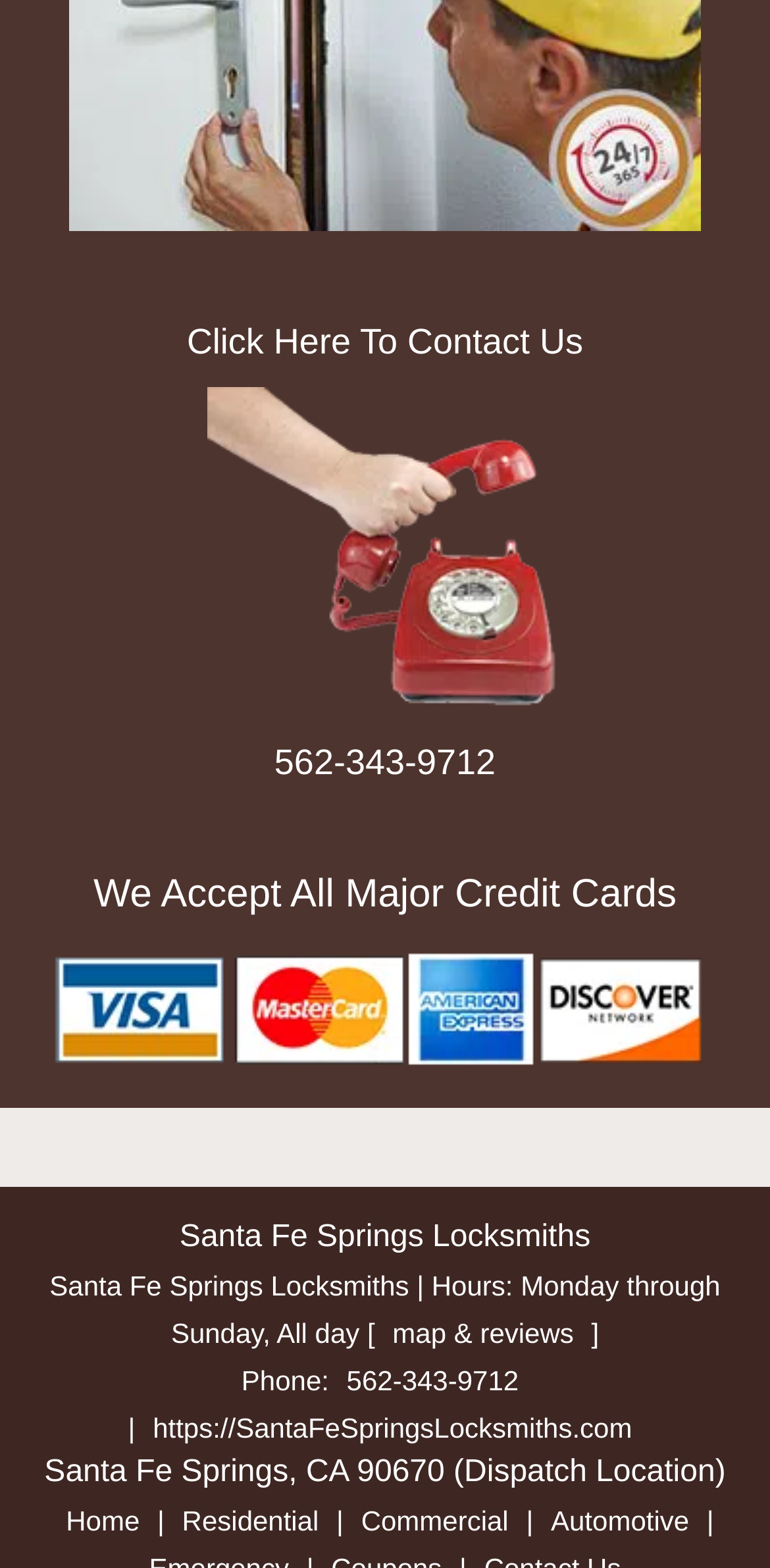Identify the bounding box coordinates of the element that should be clicked to fulfill this task: "Visit the Home page". The coordinates should be provided as four float numbers between 0 and 1, i.e., [left, top, right, bottom].

None